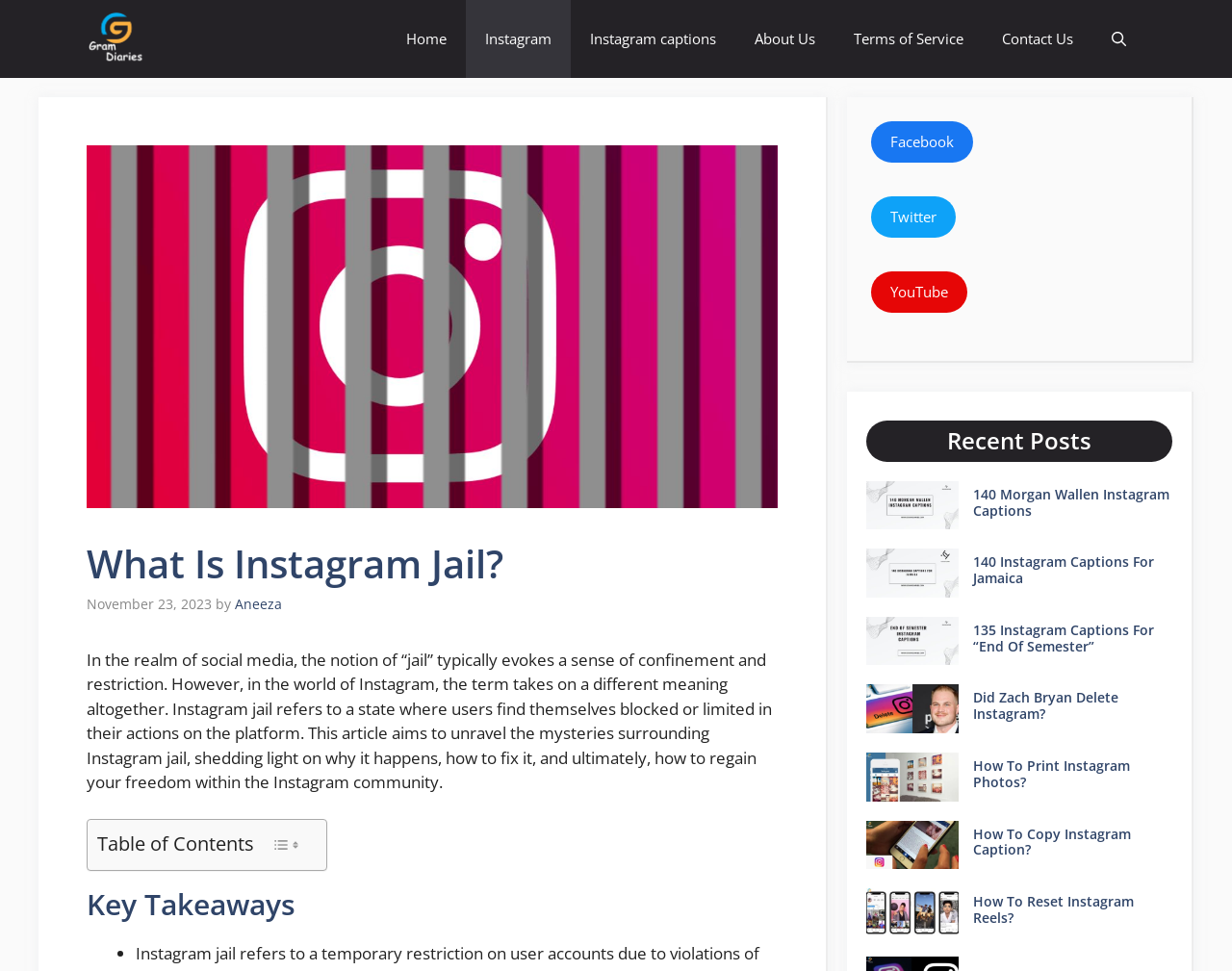Determine the bounding box coordinates of the clickable element necessary to fulfill the instruction: "Click the 'Home' link". Provide the coordinates as four float numbers within the 0 to 1 range, i.e., [left, top, right, bottom].

[0.314, 0.0, 0.378, 0.08]